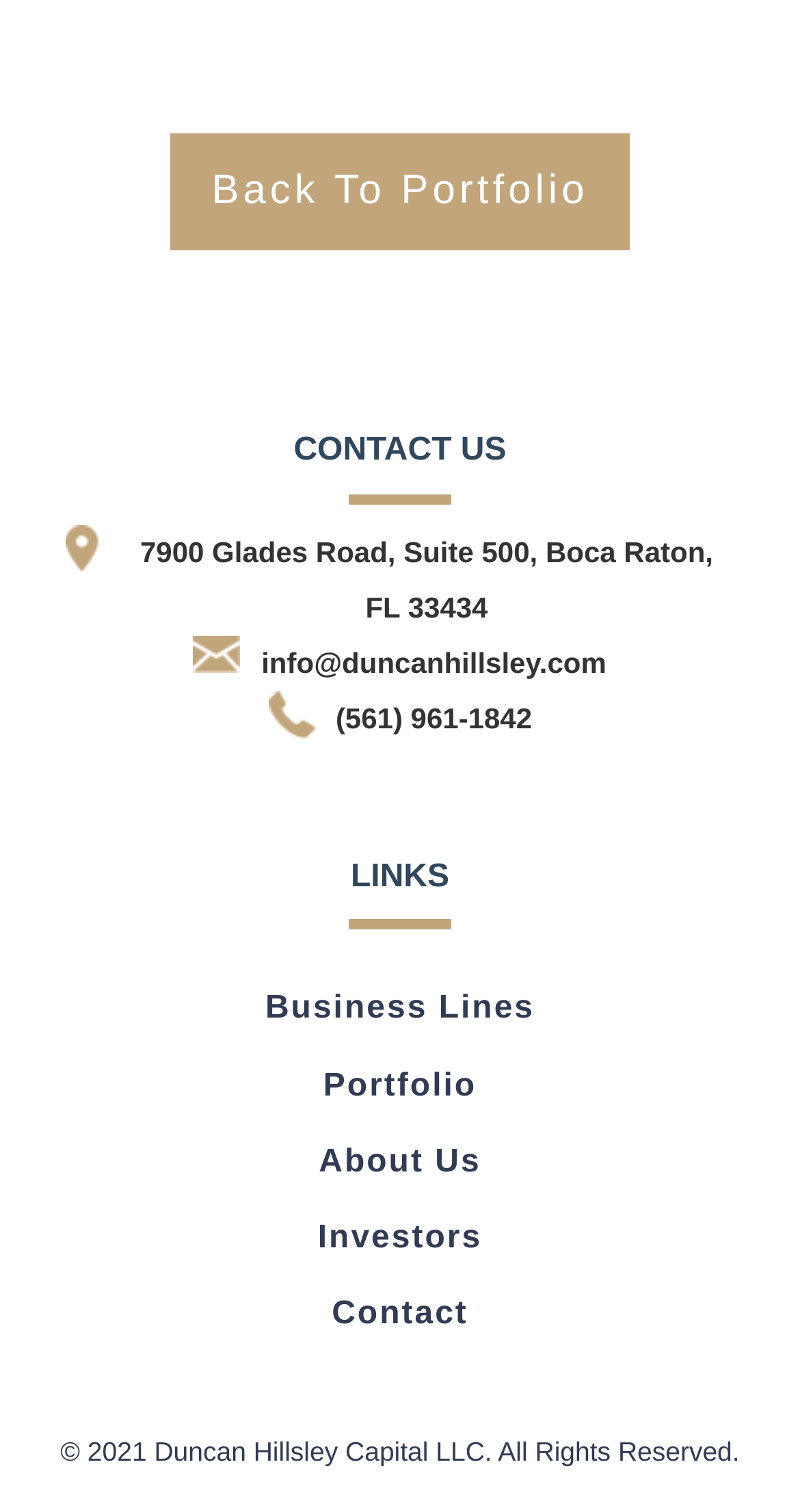Identify the bounding box coordinates of the section to be clicked to complete the task described by the following instruction: "Read the article about Yakuza 0 friendship guide". The coordinates should be four float numbers between 0 and 1, formatted as [left, top, right, bottom].

None